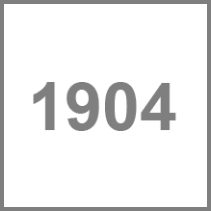Look at the image and write a detailed answer to the question: 
What is the design of the image?

The caption describes the design of the image as clean, emphasizing the numeral '1904' and making it a focal point that invites the viewer to consider its significance within the surrounding content.